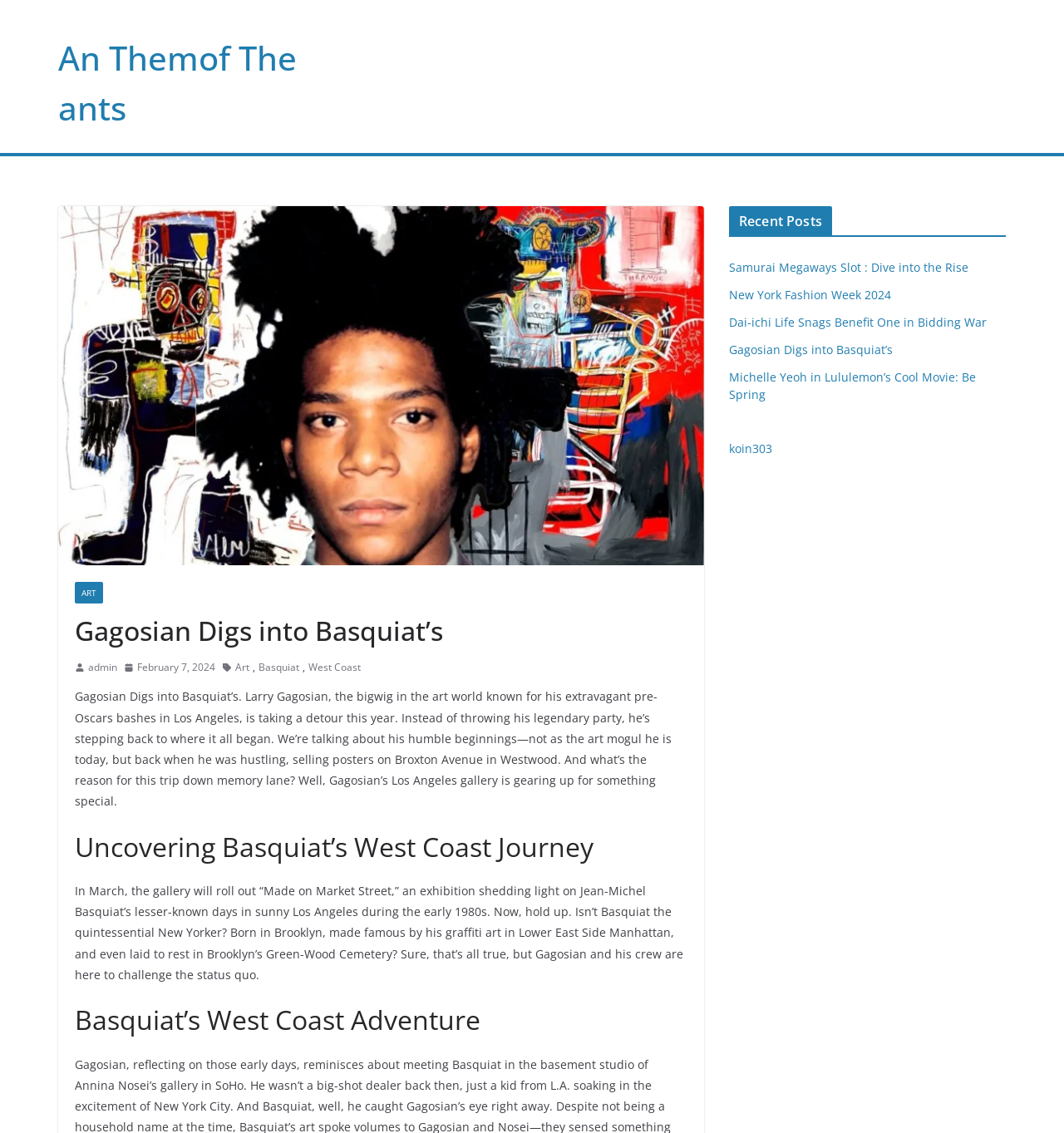Locate the bounding box coordinates of the clickable element to fulfill the following instruction: "Visit the admin page". Provide the coordinates as four float numbers between 0 and 1 in the format [left, top, right, bottom].

[0.083, 0.581, 0.11, 0.597]